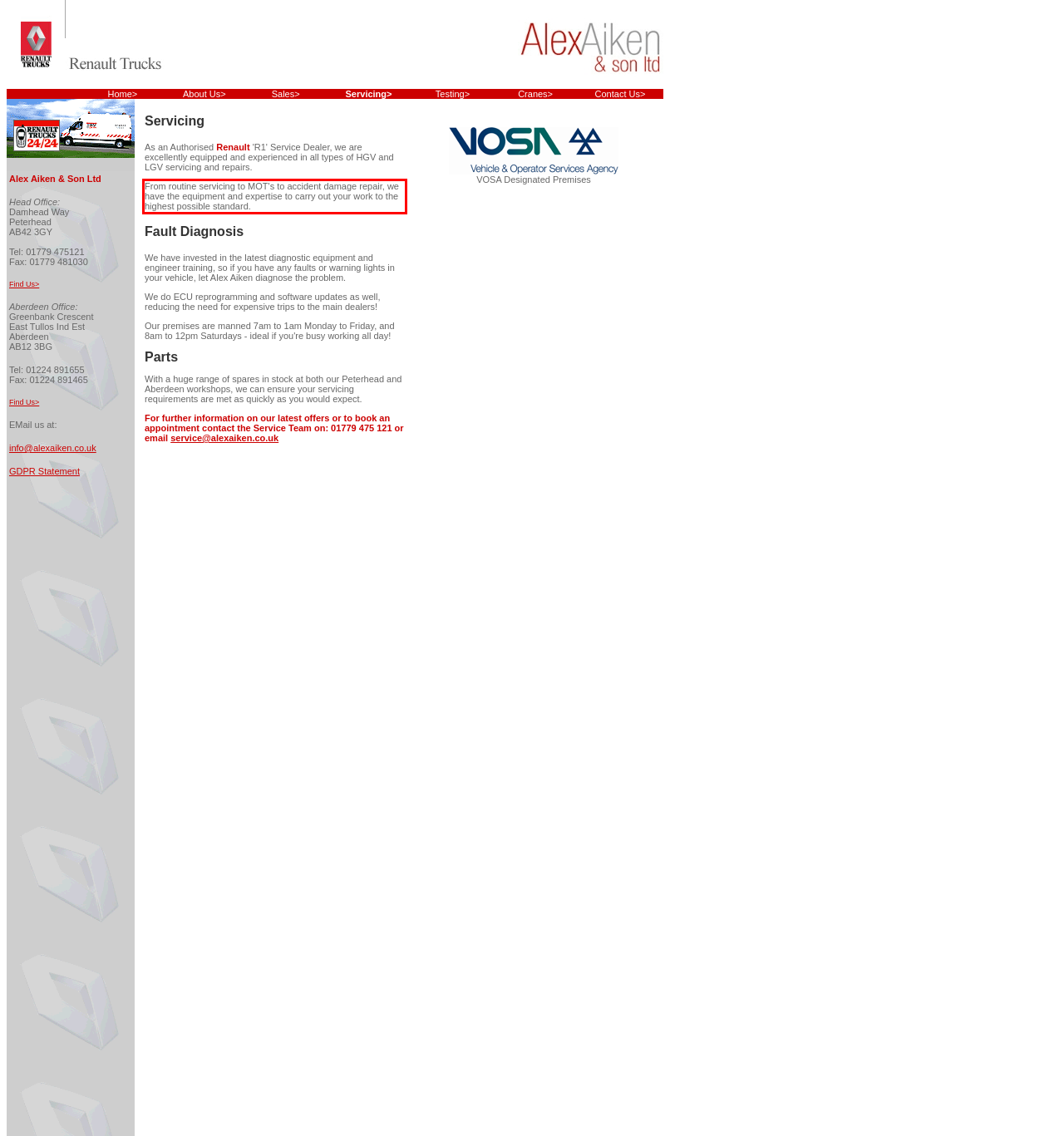Please perform OCR on the UI element surrounded by the red bounding box in the given webpage screenshot and extract its text content.

From routine servicing to MOT's to accident damage repair, we have the equipment and expertise to carry out your work to the highest possible standard.